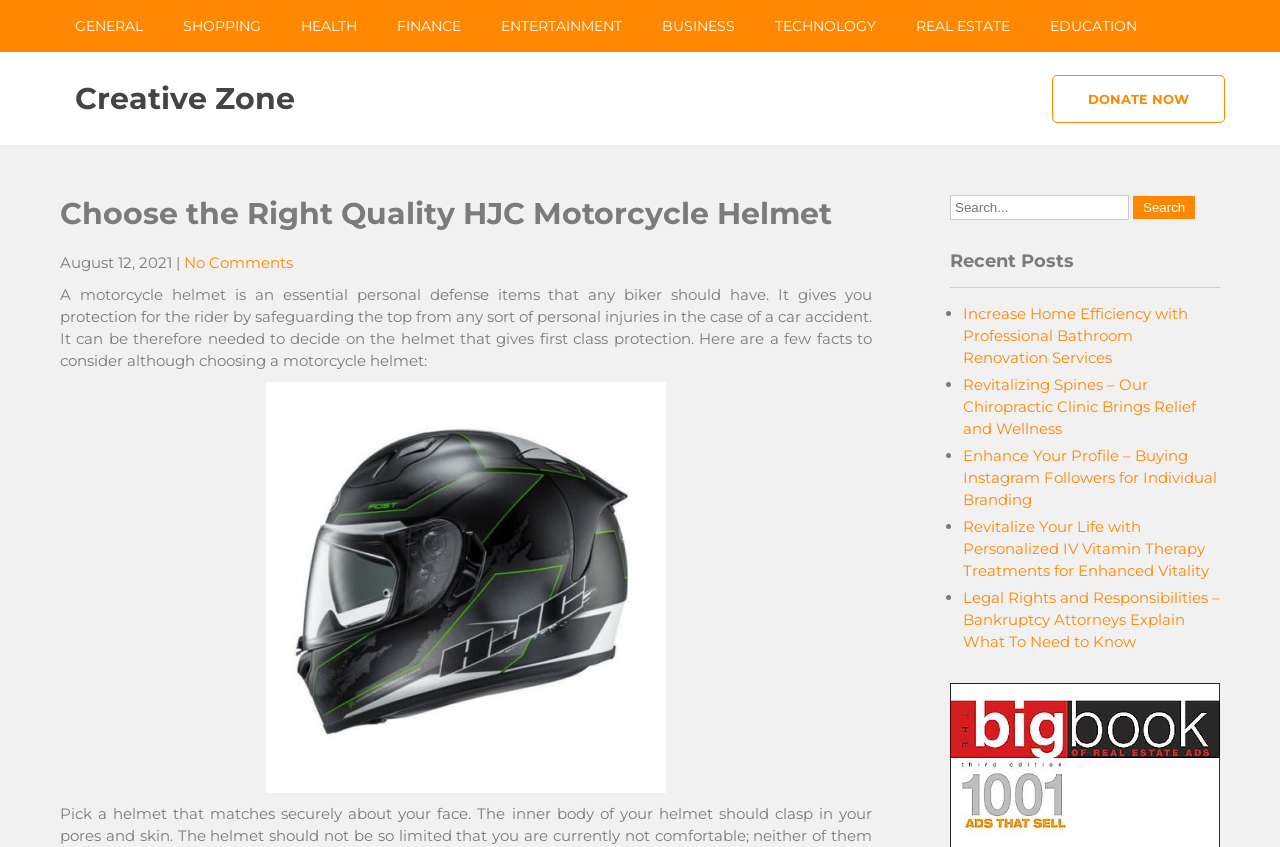What is the name of the brand of helmets mentioned on the webpage?
Based on the screenshot, give a detailed explanation to answer the question.

The webpage mentions HJC Helmets, which is a brand of motorcycle helmets, and there is an image of HJC Helmets on the webpage.